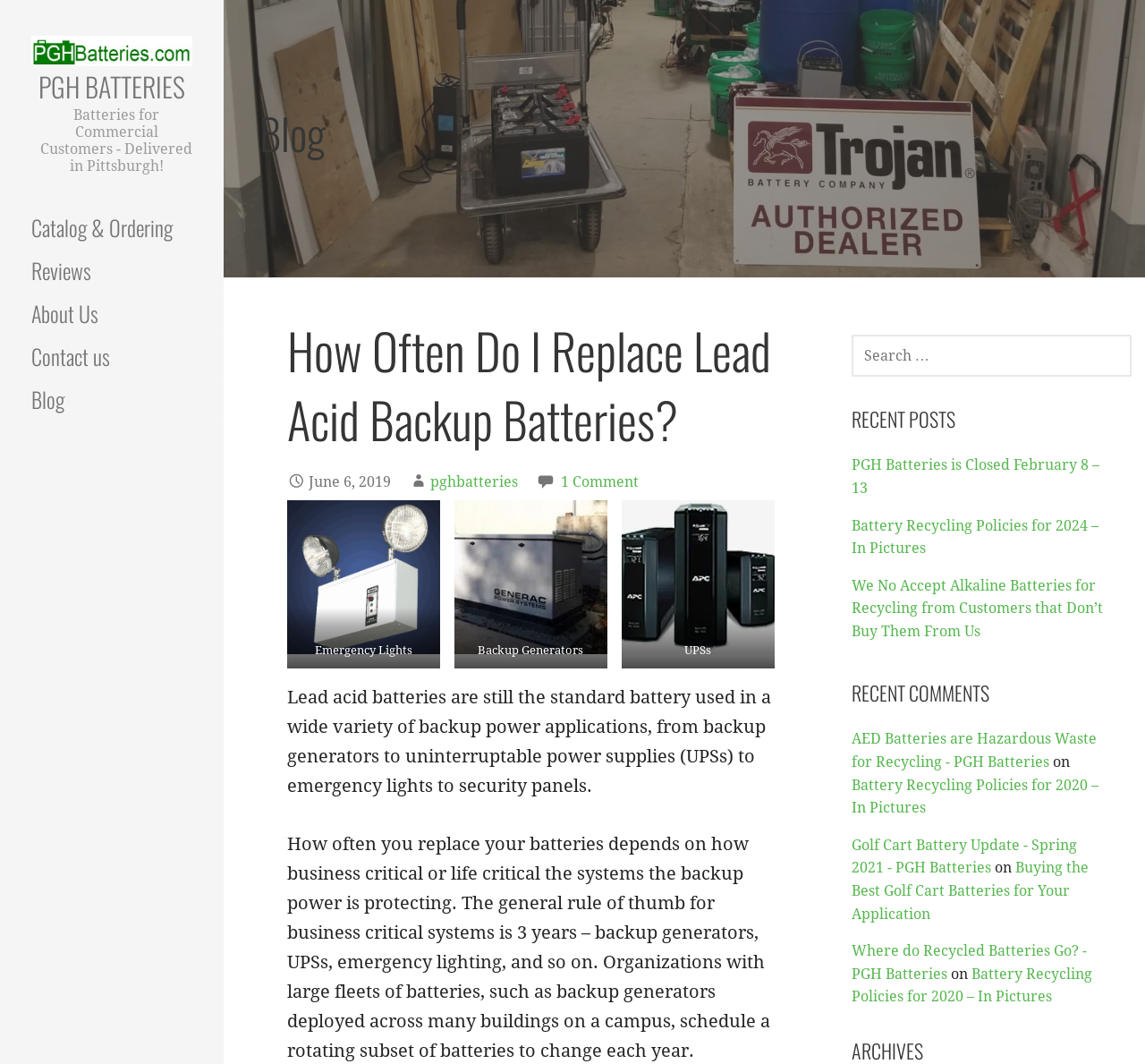Please determine the main heading text of this webpage.

How Often Do I Replace Lead Acid Backup Batteries?